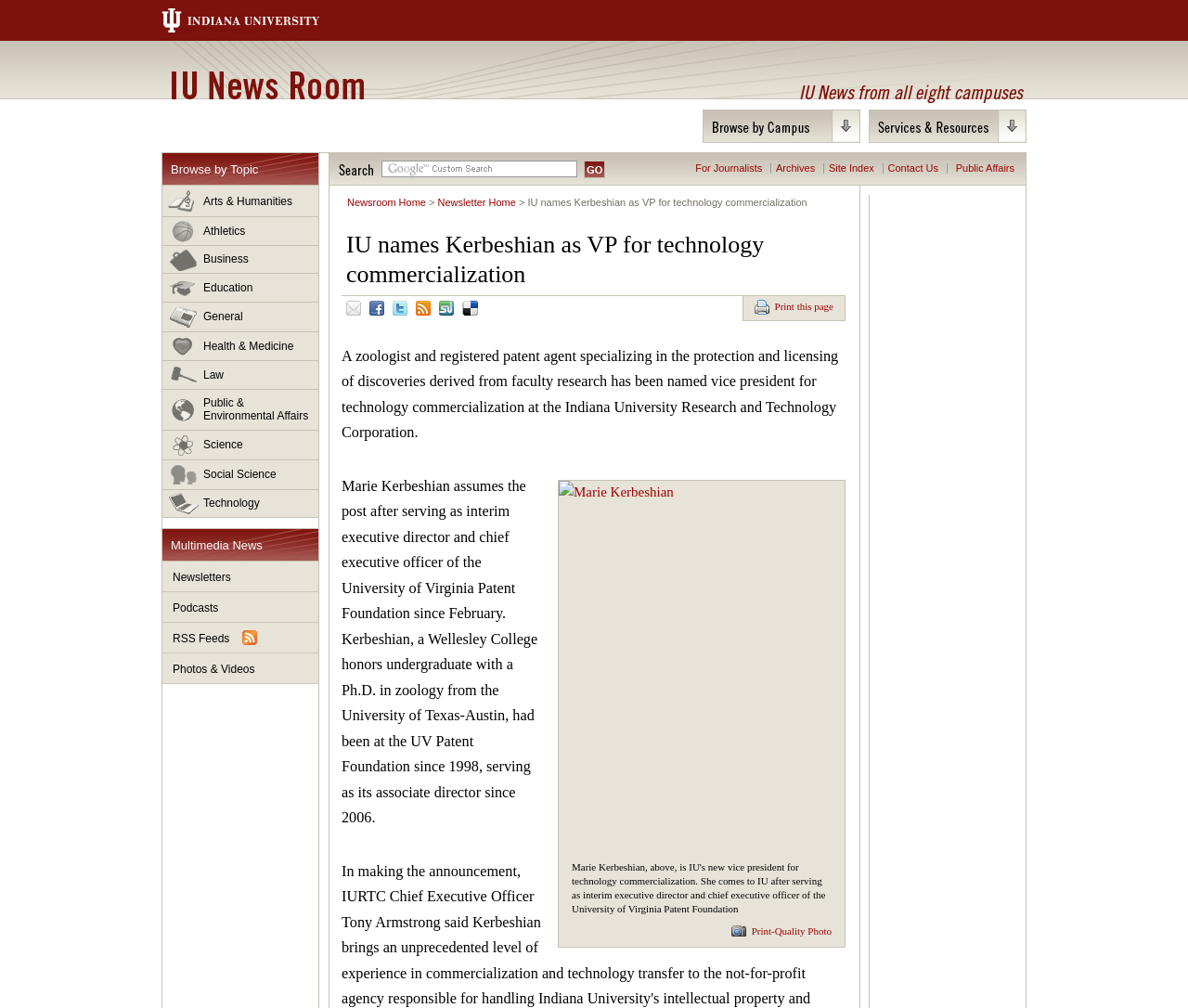Generate an in-depth caption that captures all aspects of the webpage.

This webpage is about Indiana University's newsroom, specifically announcing the appointment of Marie Kerbeshian as vice president for technology commercialization. 

At the top left, there is a link to "Indiana University" and a heading "IU News Room". Below these, there is a heading "IU News from all eight campuses". 

On the left side, there are multiple links categorized by topic, including "Arts & Humanities", "Athletics", "Business", and more. Below these links, there are additional links to "Multimedia News", "Newsletters", "Podcasts", and other news-related resources.

In the middle of the page, there is a search bar with a heading "Search" and a "GO" button. 

On the right side, there are links to "For Journalists", "Archives", "Site Index", and "Contact Us". 

The main content of the page is an article about Marie Kerbeshian's appointment, with a heading "IU names Kerbeshian as VP for technology commercialization". The article includes a photo of Marie Kerbeshian and a link to a print-quality version of the photo. The text describes Kerbeshian's background and experience, including her previous role as interim executive director and chief executive officer of the University of Virginia Patent Foundation.